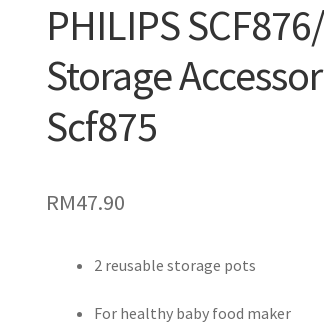Provide a one-word or brief phrase answer to the question:
How many storage pots are included in the set?

Two